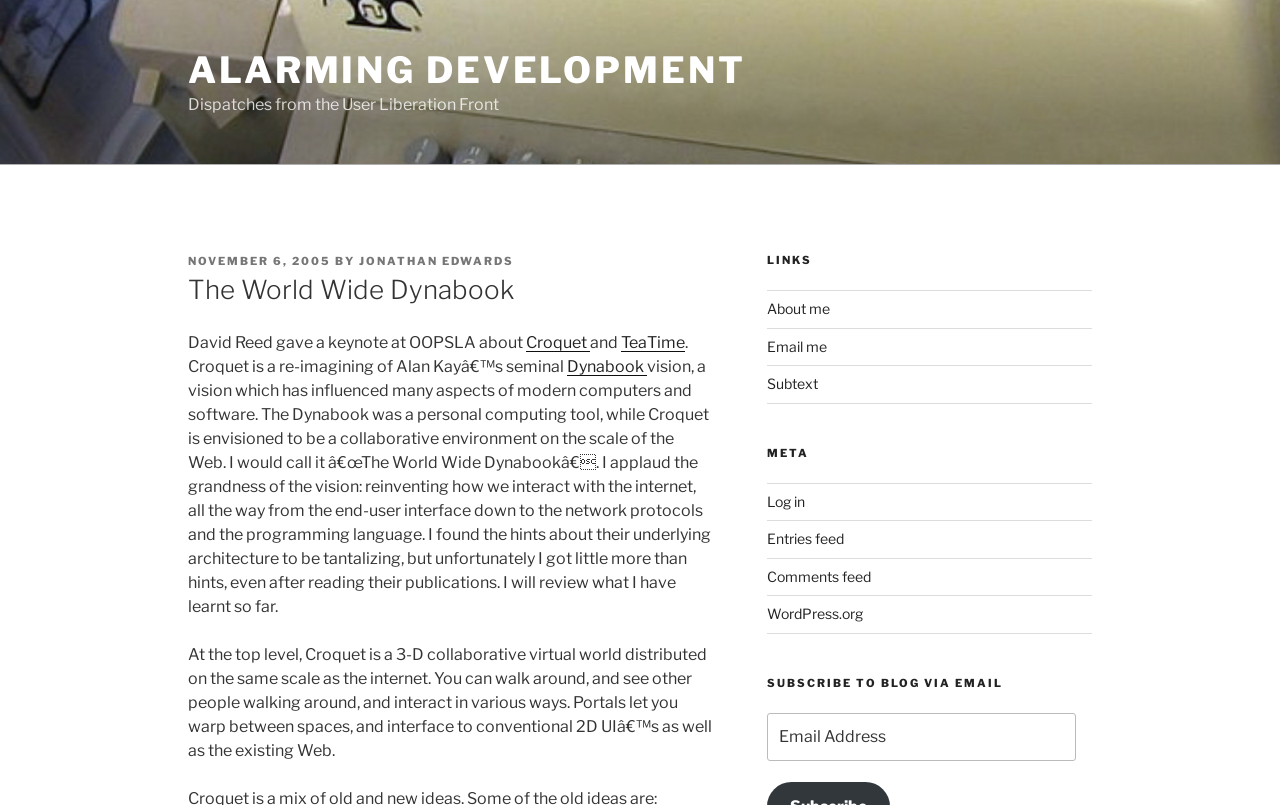Find and provide the bounding box coordinates for the UI element described here: "November 6, 2005November 6, 2005". The coordinates should be given as four float numbers between 0 and 1: [left, top, right, bottom].

[0.147, 0.316, 0.259, 0.333]